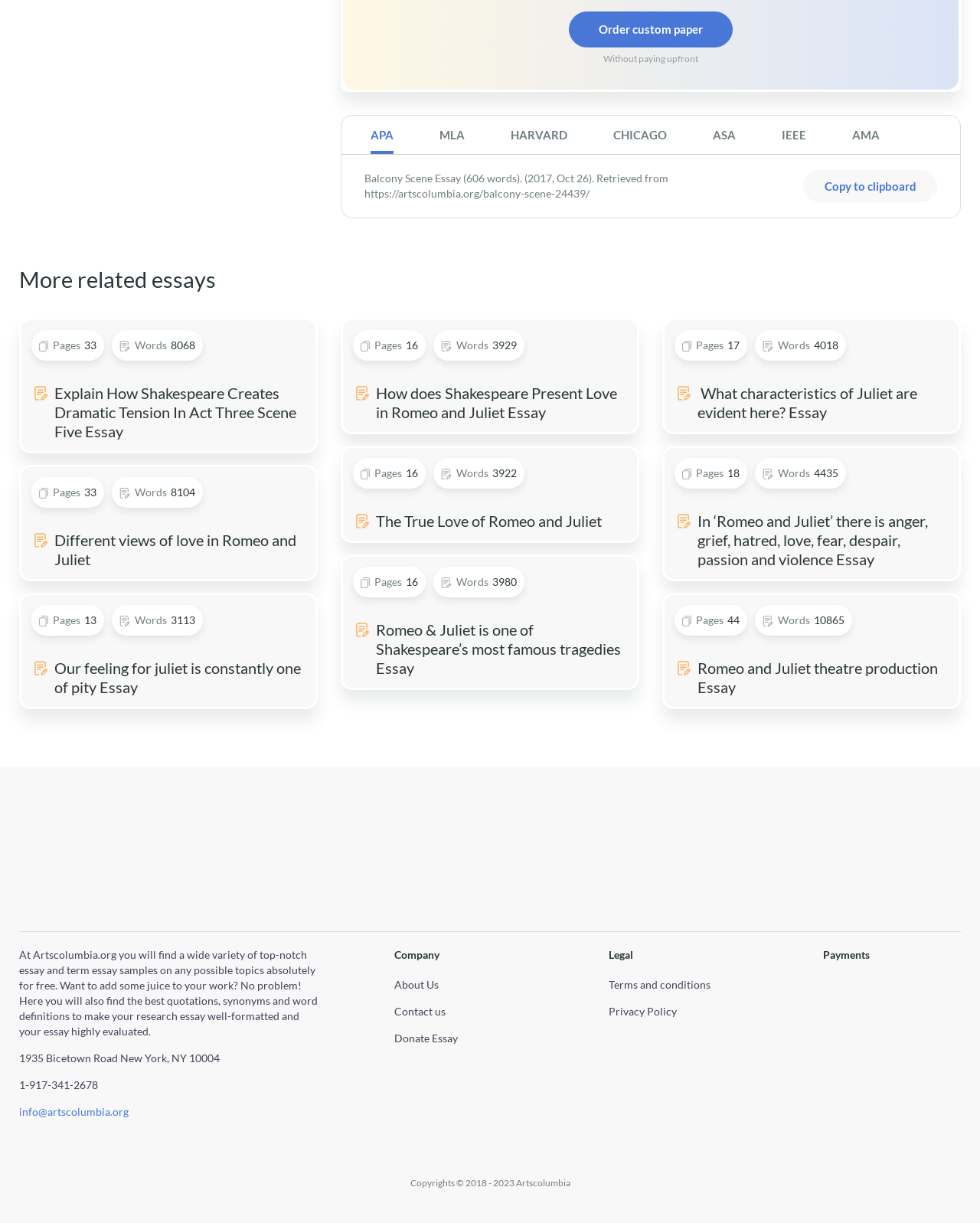Using the webpage screenshot, find the UI element described by Copy to clipboard. Provide the bounding box coordinates in the format (top-left x, top-left y, bottom-right x, bottom-right y), ensuring all values are floating point numbers between 0 and 1.

[0.82, 0.139, 0.956, 0.165]